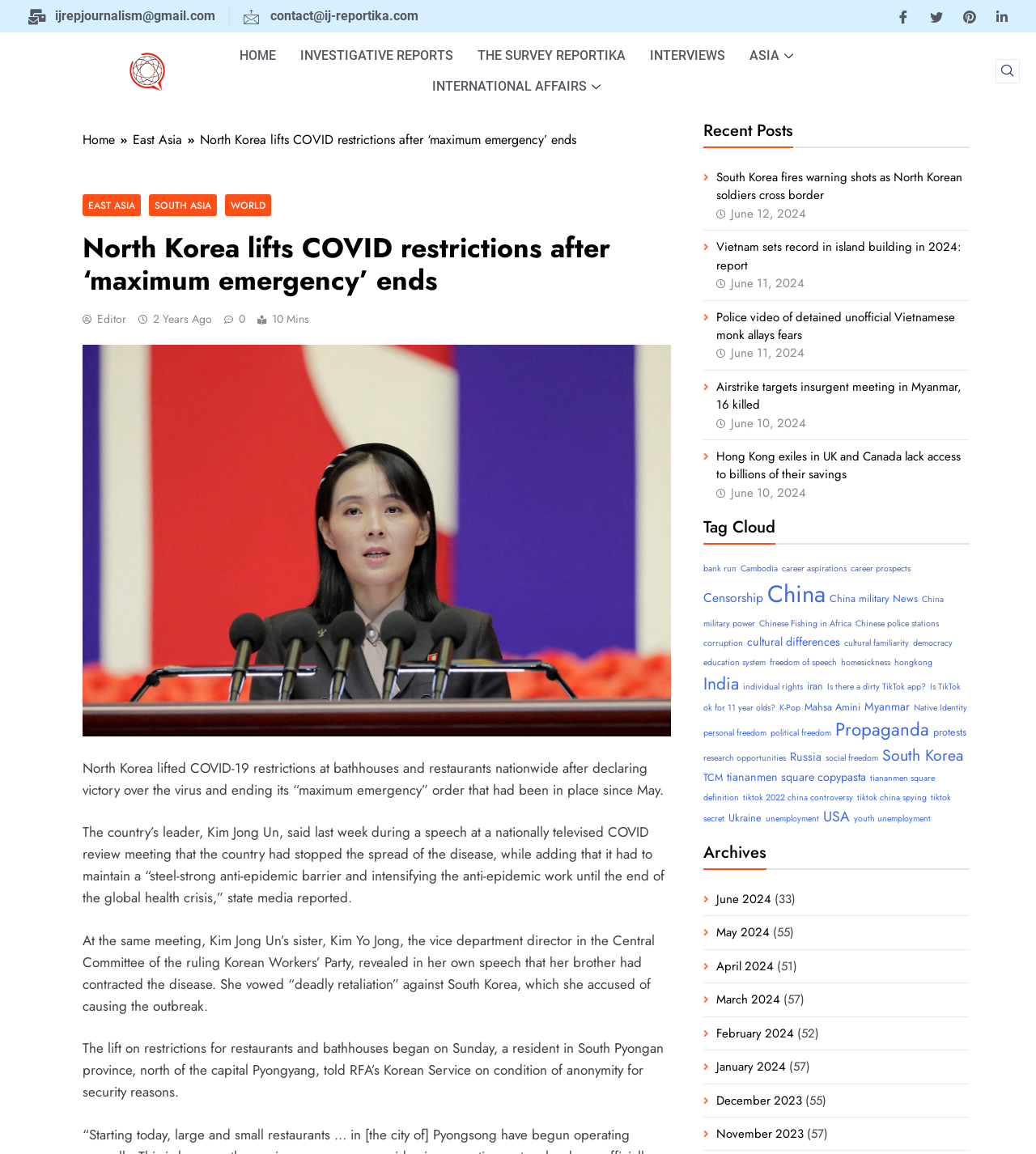Use a single word or phrase to respond to the question:
What is the logo of the website?

Ij reportika Logo